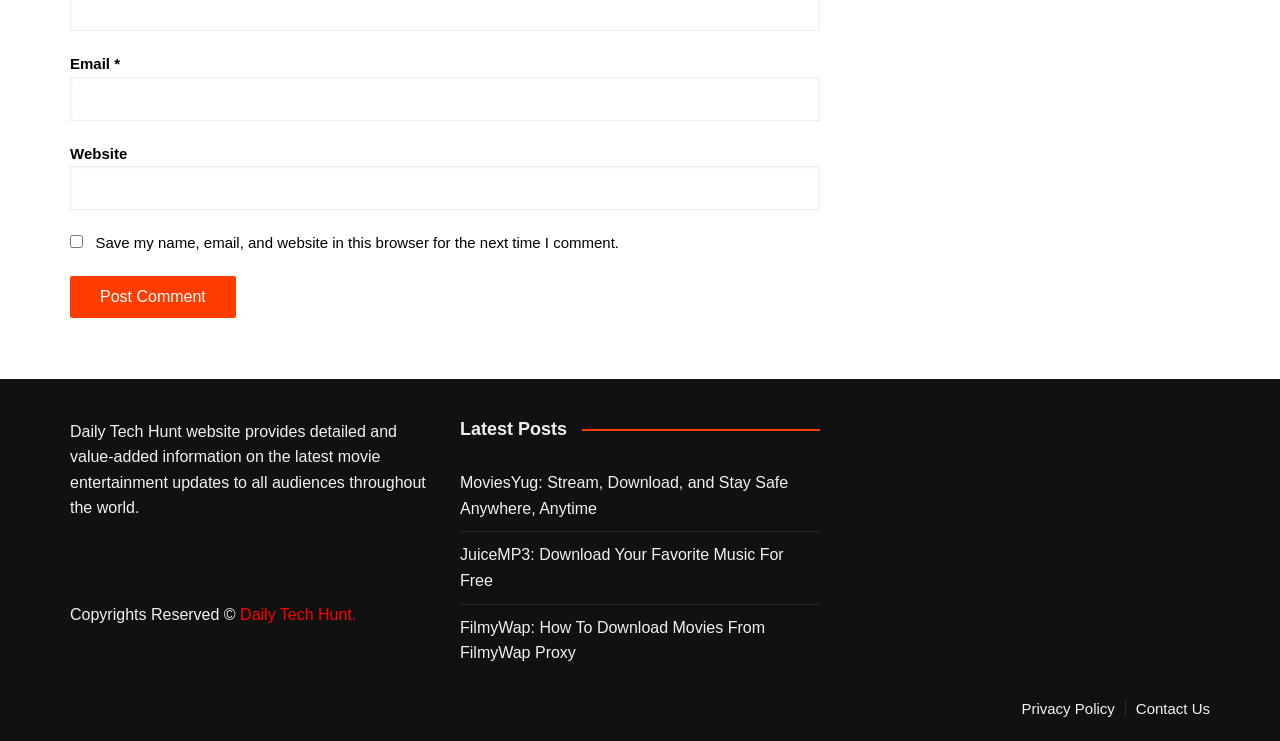Provide a brief response using a word or short phrase to this question:
What type of information does the website provide?

Movie entertainment updates